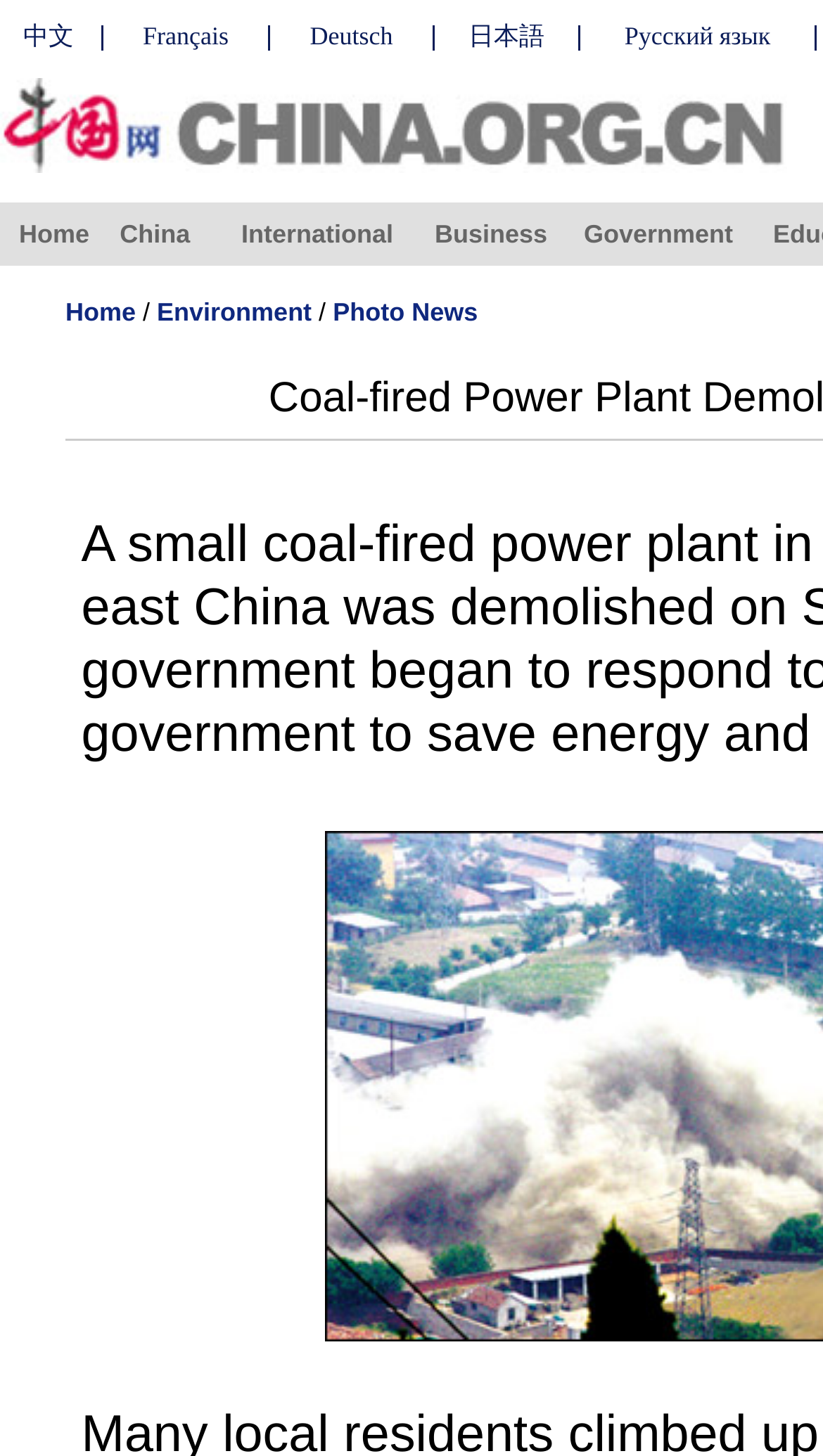Please identify the bounding box coordinates of the clickable element to fulfill the following instruction: "View Environment news". The coordinates should be four float numbers between 0 and 1, i.e., [left, top, right, bottom].

[0.191, 0.204, 0.379, 0.225]